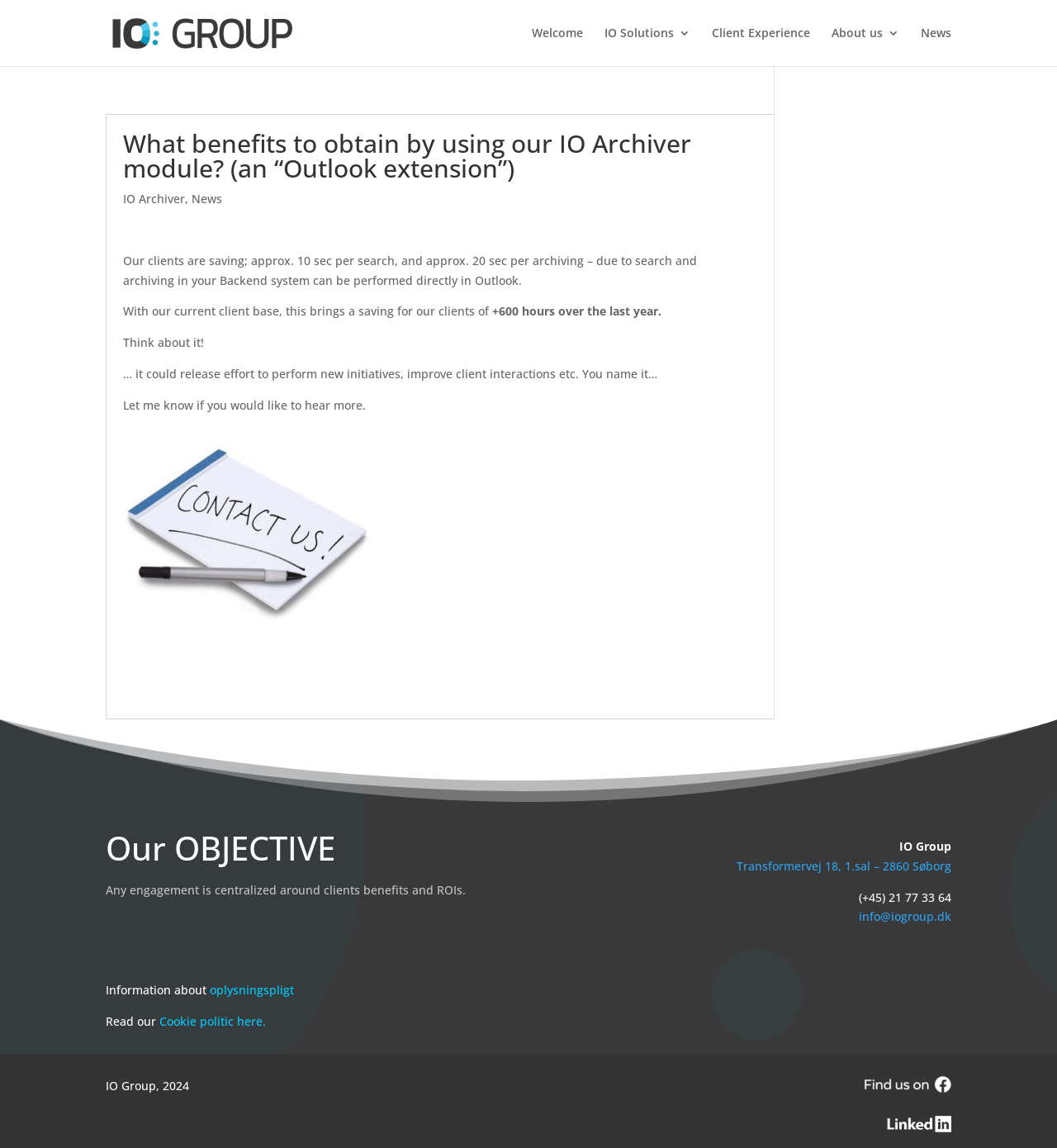Extract the bounding box coordinates for the UI element described as: "Client Experience".

[0.673, 0.024, 0.766, 0.058]